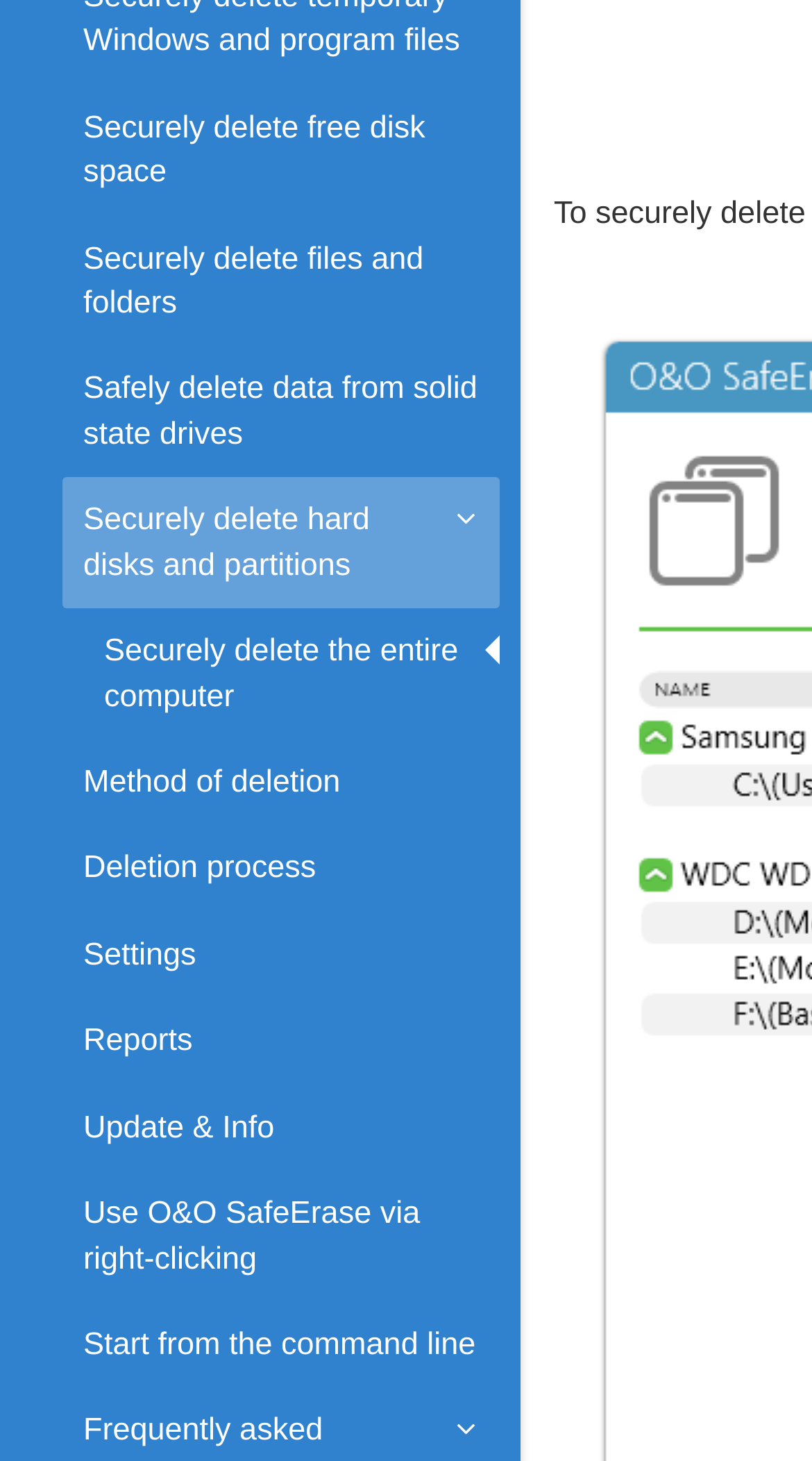Using the description: "Method of deletion", determine the UI element's bounding box coordinates. Ensure the coordinates are in the format of four float numbers between 0 and 1, i.e., [left, top, right, bottom].

[0.077, 0.506, 0.615, 0.565]